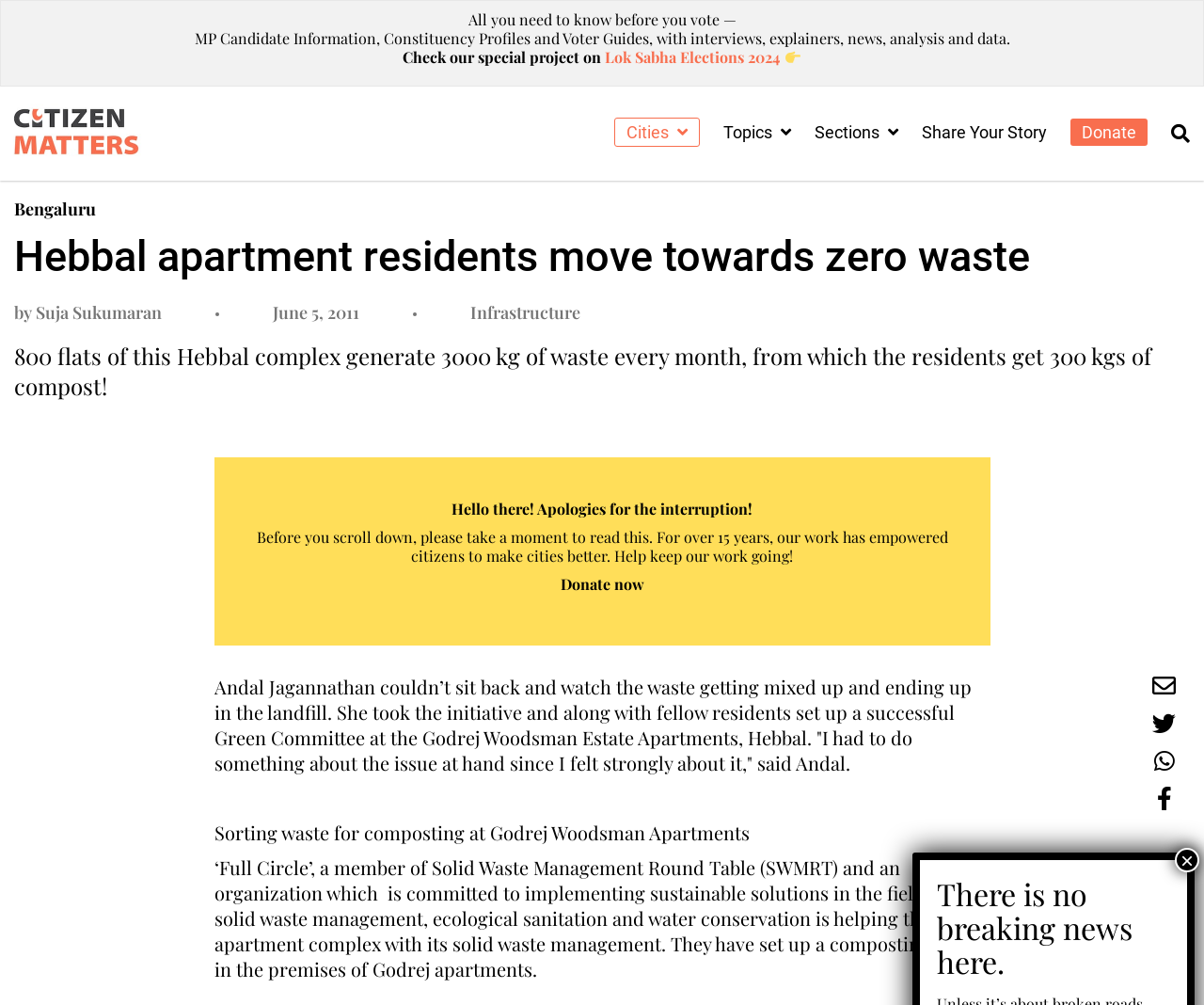Carefully observe the image and respond to the question with a detailed answer:
What is the organization helping with solid waste management?

I found the answer by reading the text in the article, specifically the sentence '‘Full Circle’, a member of Solid Waste Management Round Table (SWMRT) and an organization which is committed to implementing sustainable solutions in the field of solid waste management, ecological sanitation and water conservation is helping the apartment complex with its solid waste management.